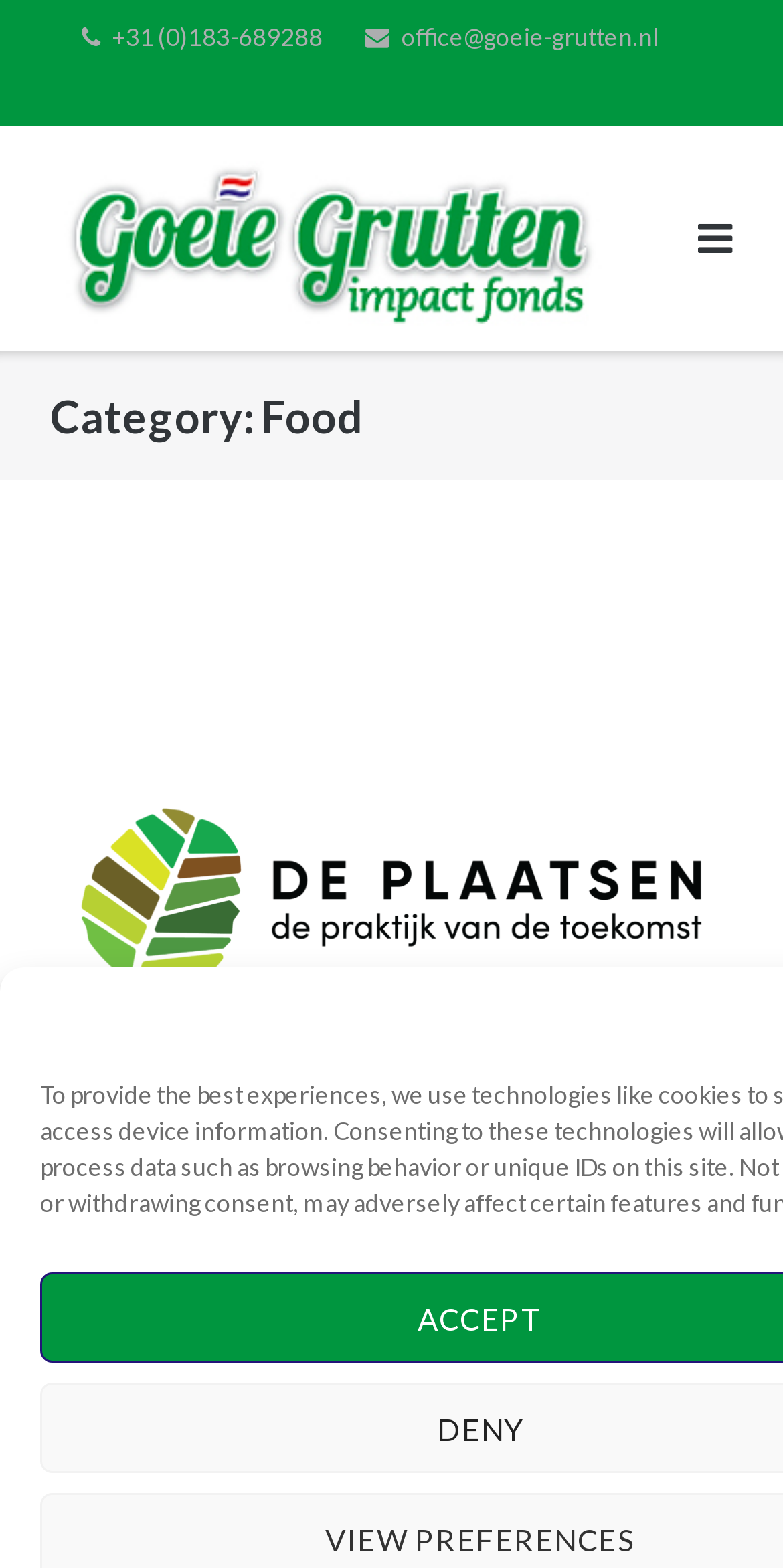Please specify the bounding box coordinates in the format (top-left x, top-left y, bottom-right x, bottom-right y), with values ranging from 0 to 1. Identify the bounding box for the UI component described as follows: Commands

None